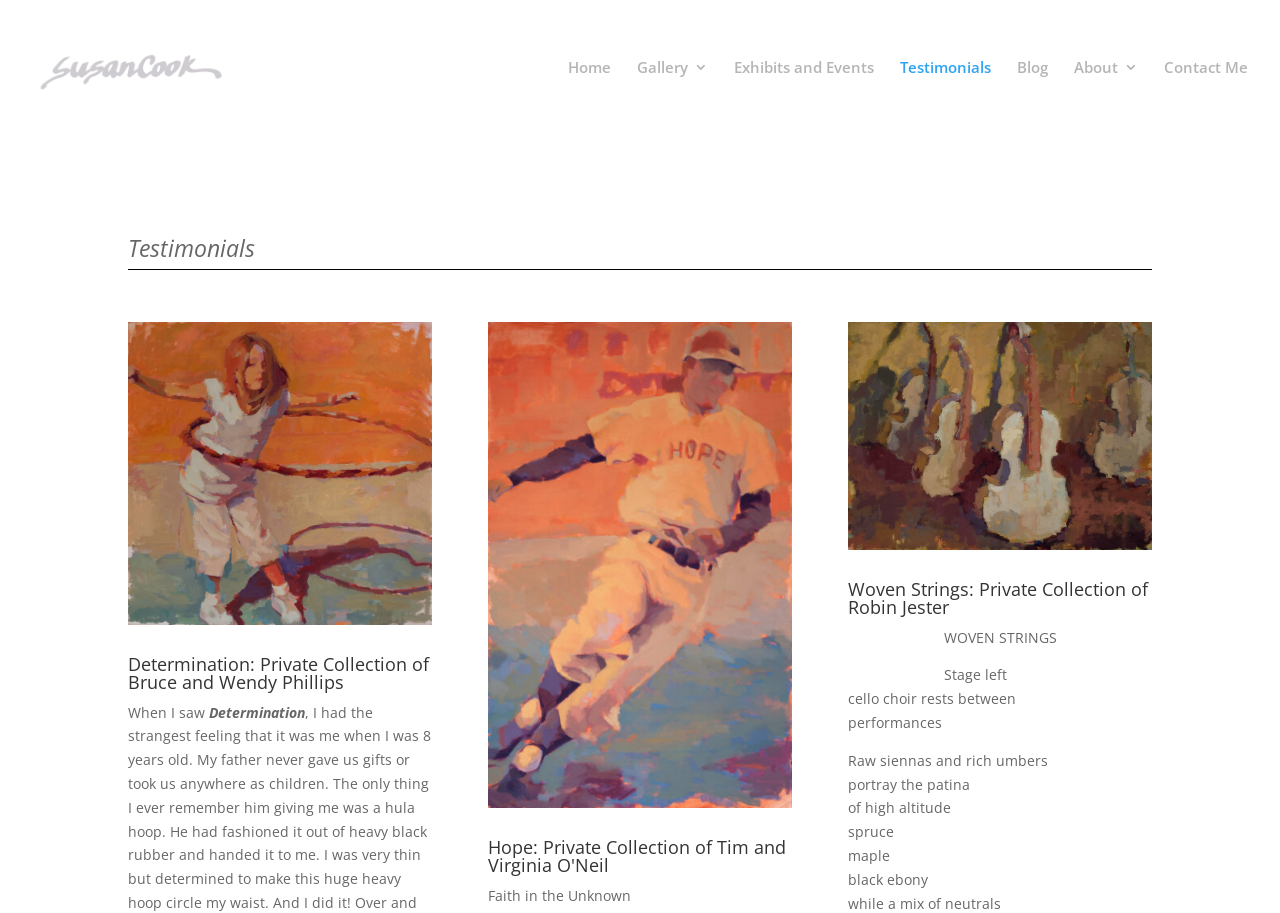Based on the image, give a detailed response to the question: What is the name of the artist?

I looked at the top of the page and found the name of the artist, which is 'Susan Cook Fine Artist'.